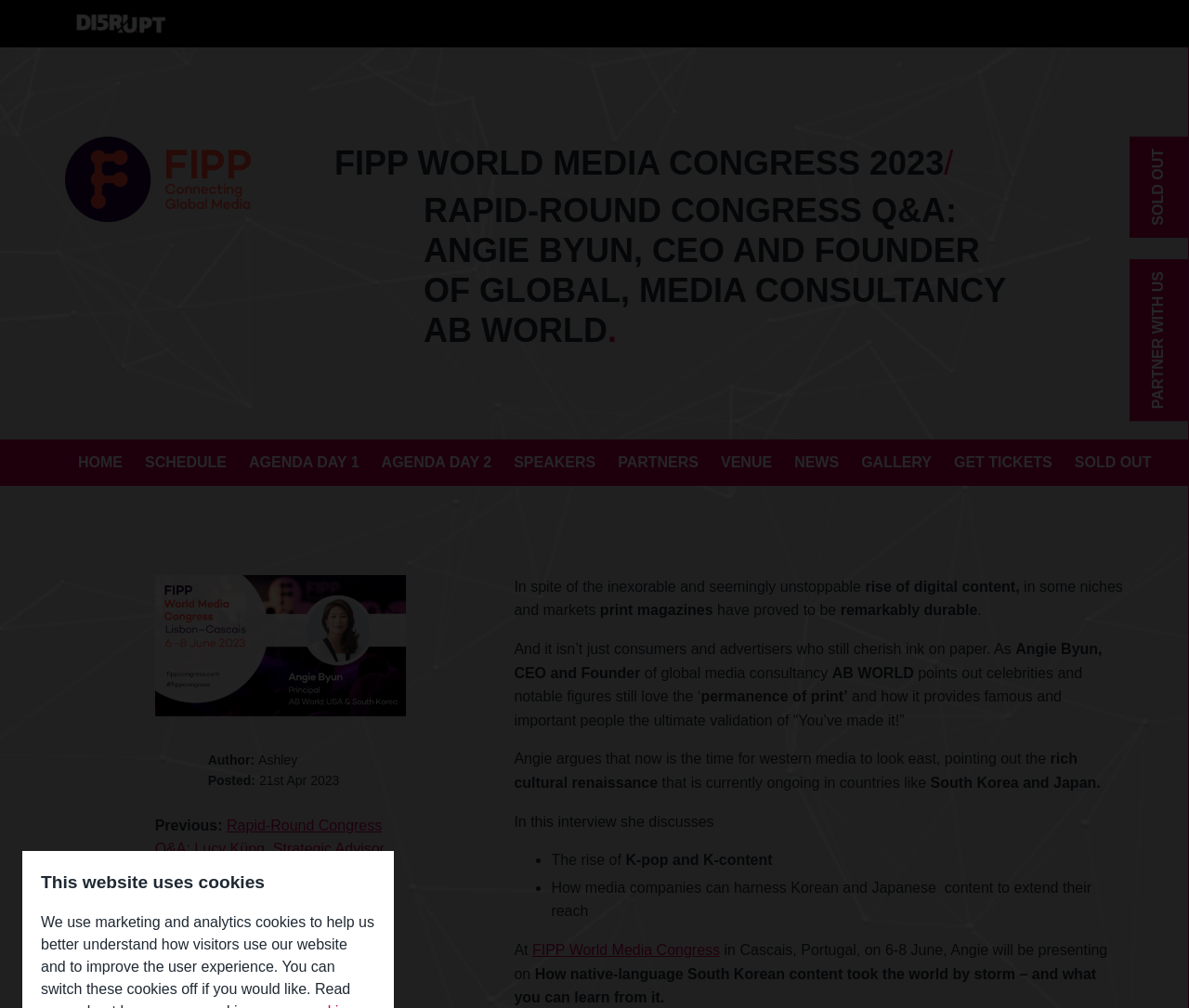Determine the bounding box coordinates for the area that should be clicked to carry out the following instruction: "Click the 'HOME' link".

[0.056, 0.436, 0.112, 0.482]